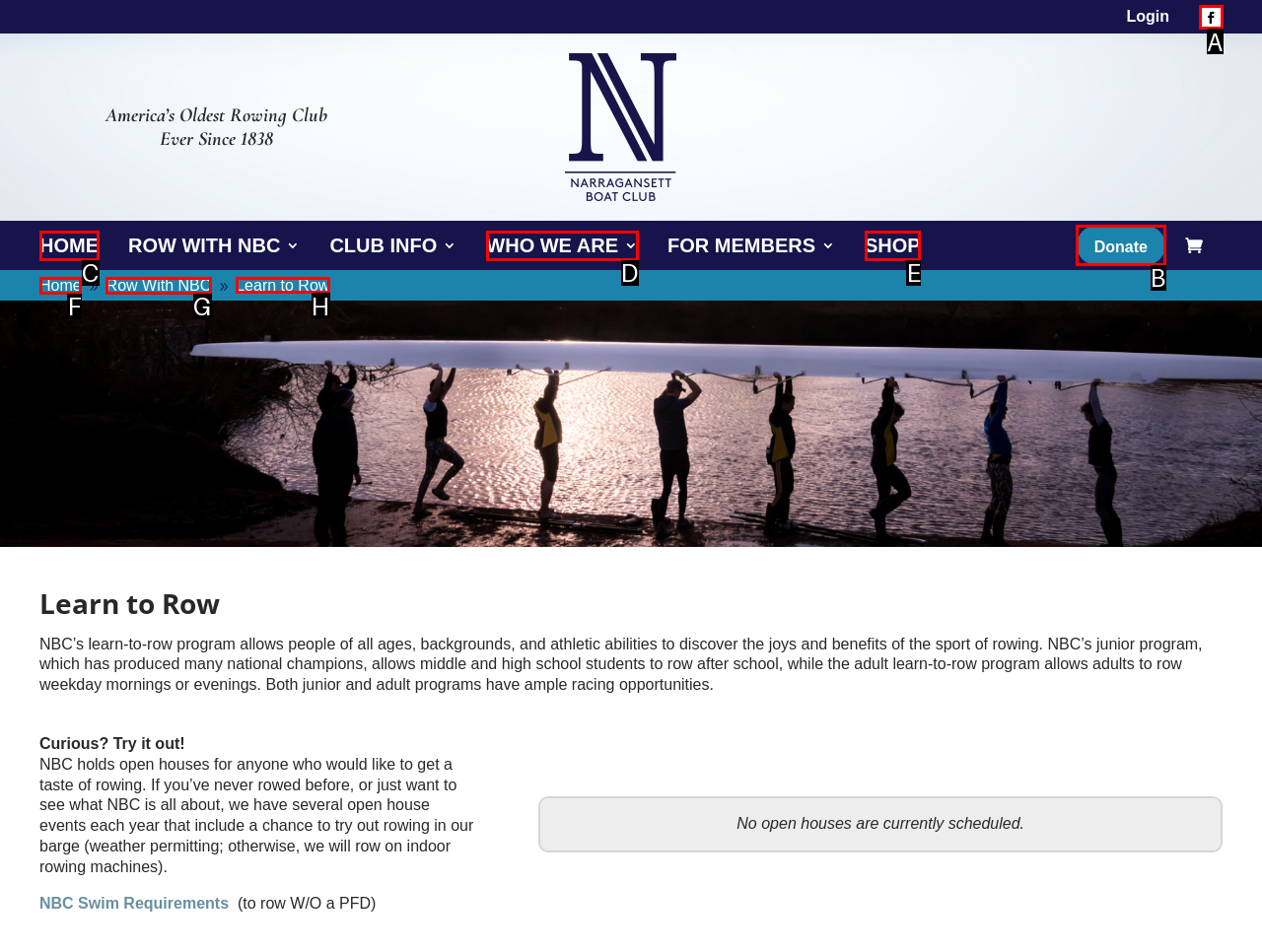Specify the letter of the UI element that should be clicked to achieve the following: Click on Learn to Row
Provide the corresponding letter from the choices given.

H